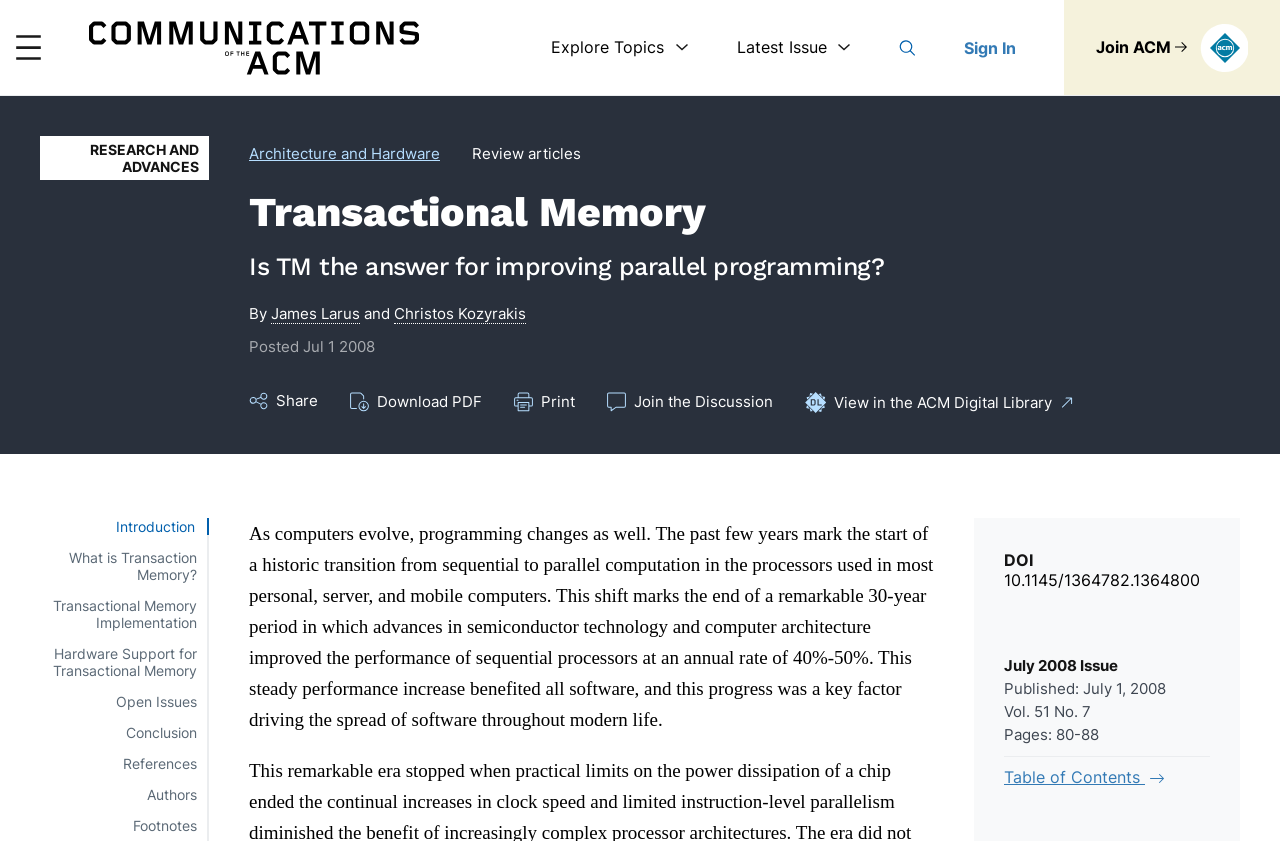Please pinpoint the bounding box coordinates for the region I should click to adhere to this instruction: "Explore topics".

[0.431, 0.045, 0.538, 0.068]